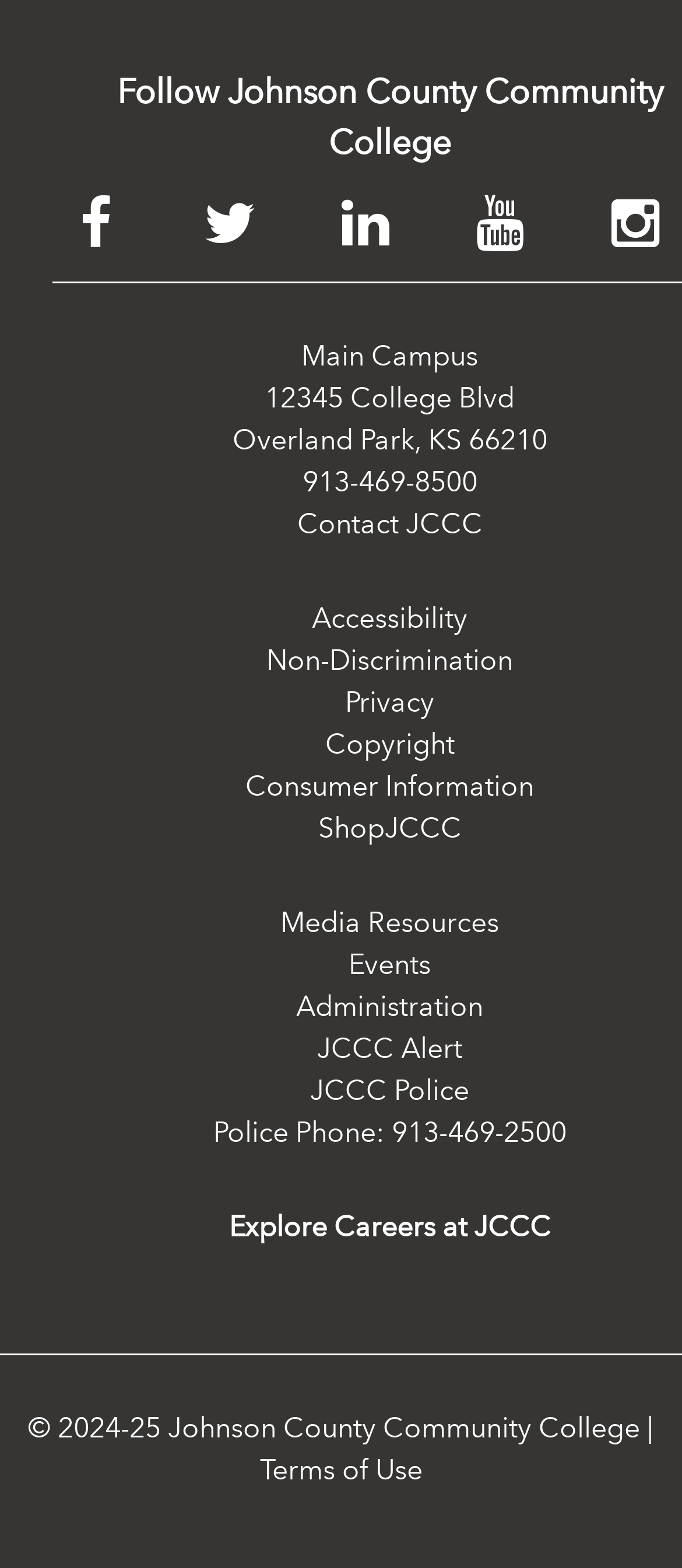Provide the bounding box coordinates of the area you need to click to execute the following instruction: "Explore career opportunities at JCCC".

[0.335, 0.772, 0.807, 0.793]